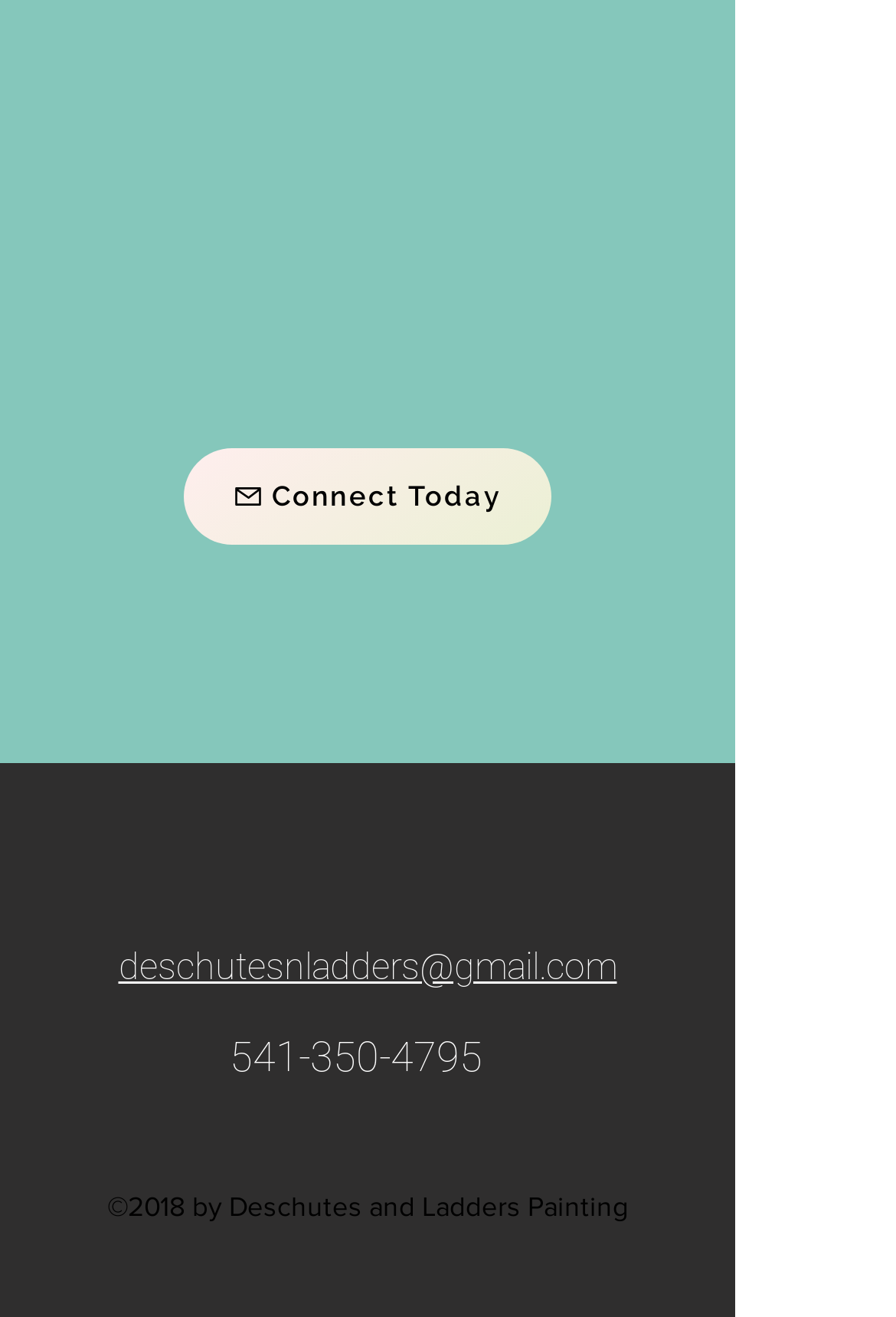Given the element description aria-label="Instagram", identify the bounding box coordinates for the UI element on the webpage screenshot. The format should be (top-left x, top-left y, bottom-right x, bottom-right y), with values between 0 and 1.

[0.333, 0.868, 0.385, 0.903]